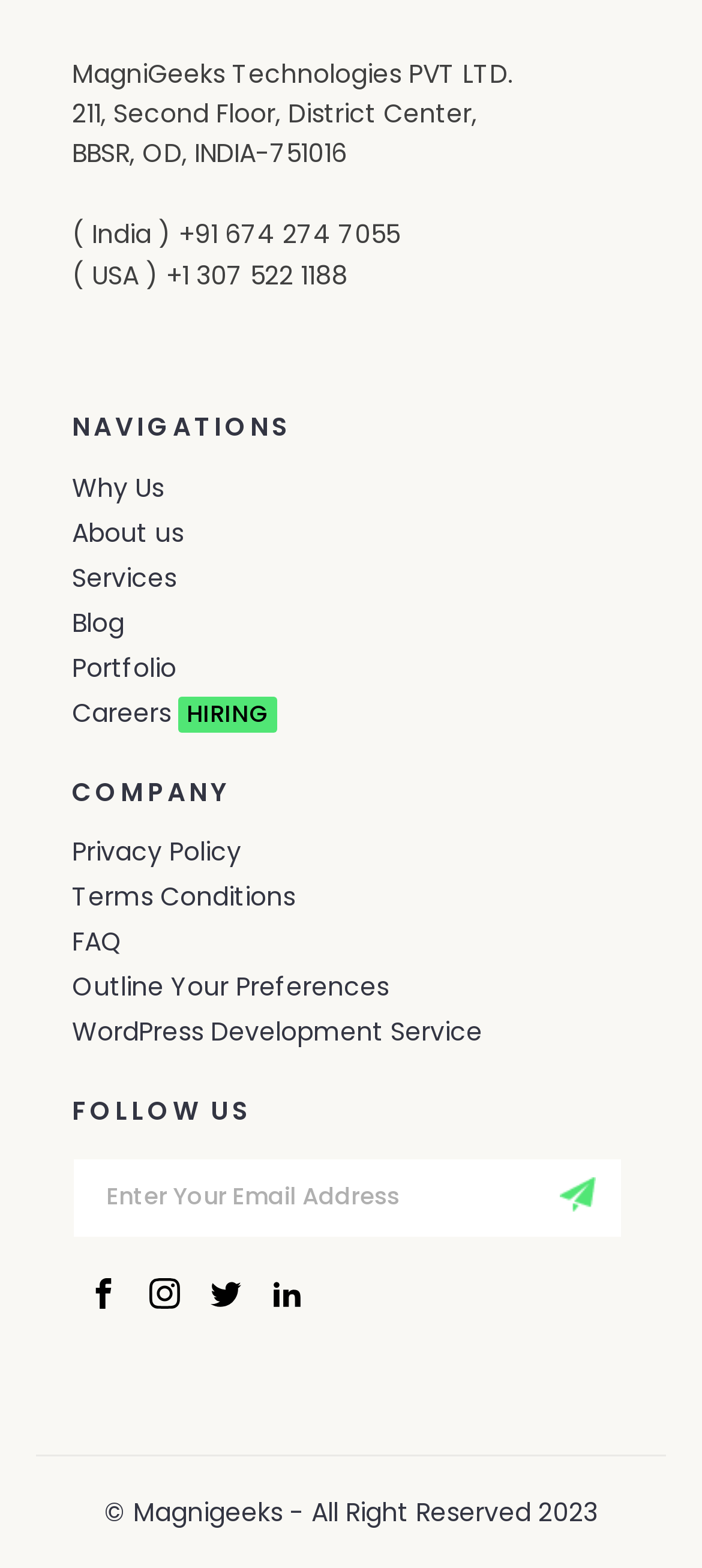Use a single word or phrase to answer the question: What is the phone number for India?

+91 674 274 7055